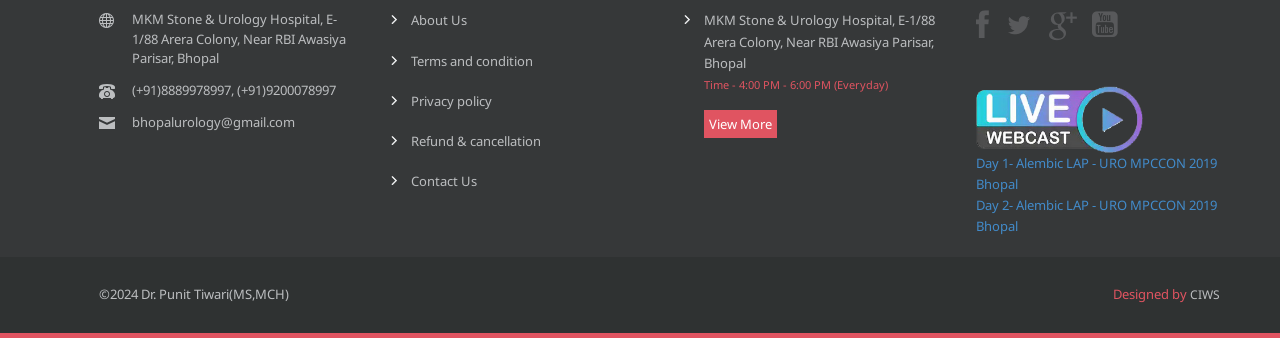Please find the bounding box coordinates of the element that needs to be clicked to perform the following instruction: "Click the link to download 2.4.1 version of Affinity Photo". The bounding box coordinates should be four float numbers between 0 and 1, represented as [left, top, right, bottom].

None